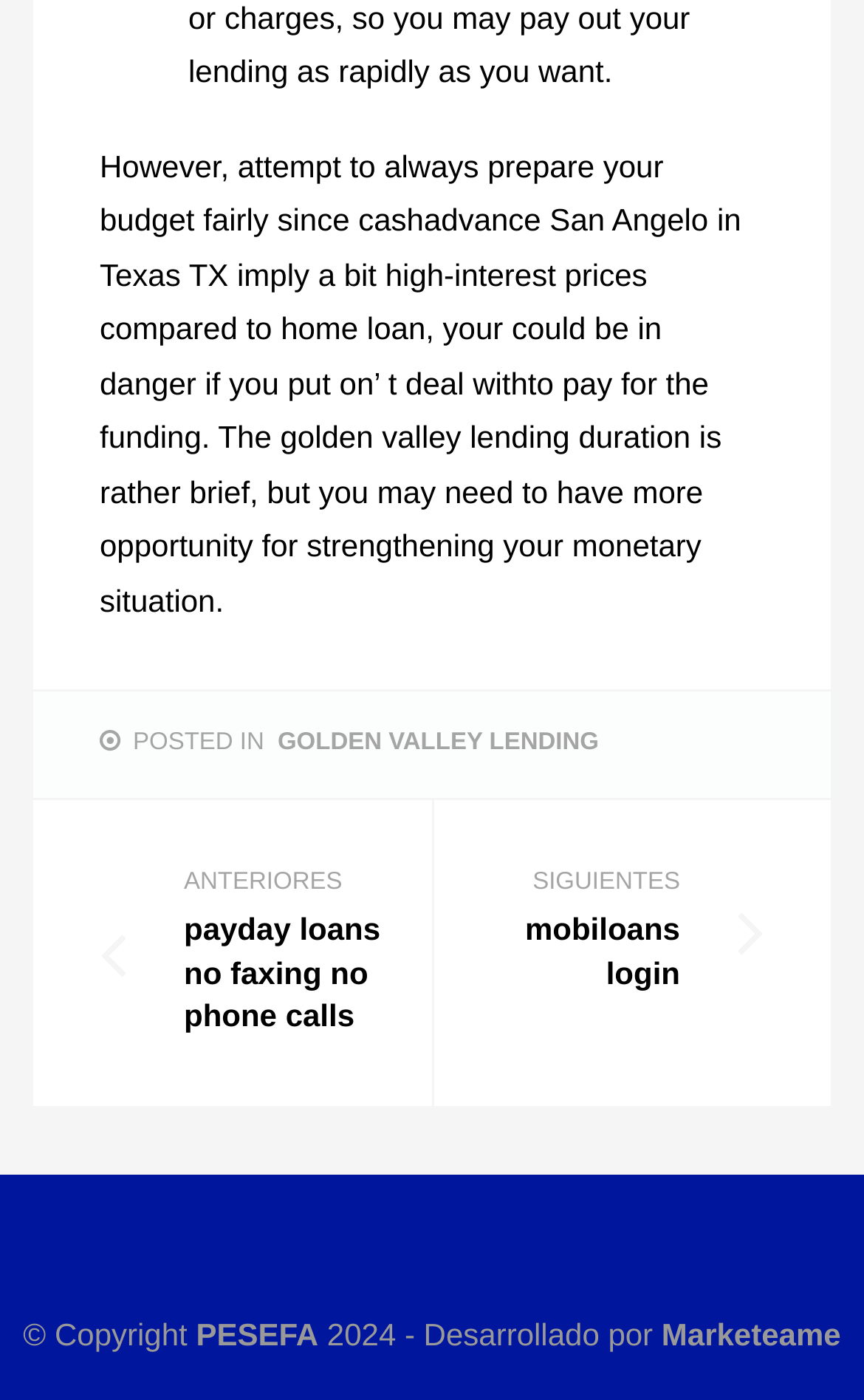Please answer the following question using a single word or phrase: 
Who developed the webpage?

Marketeame